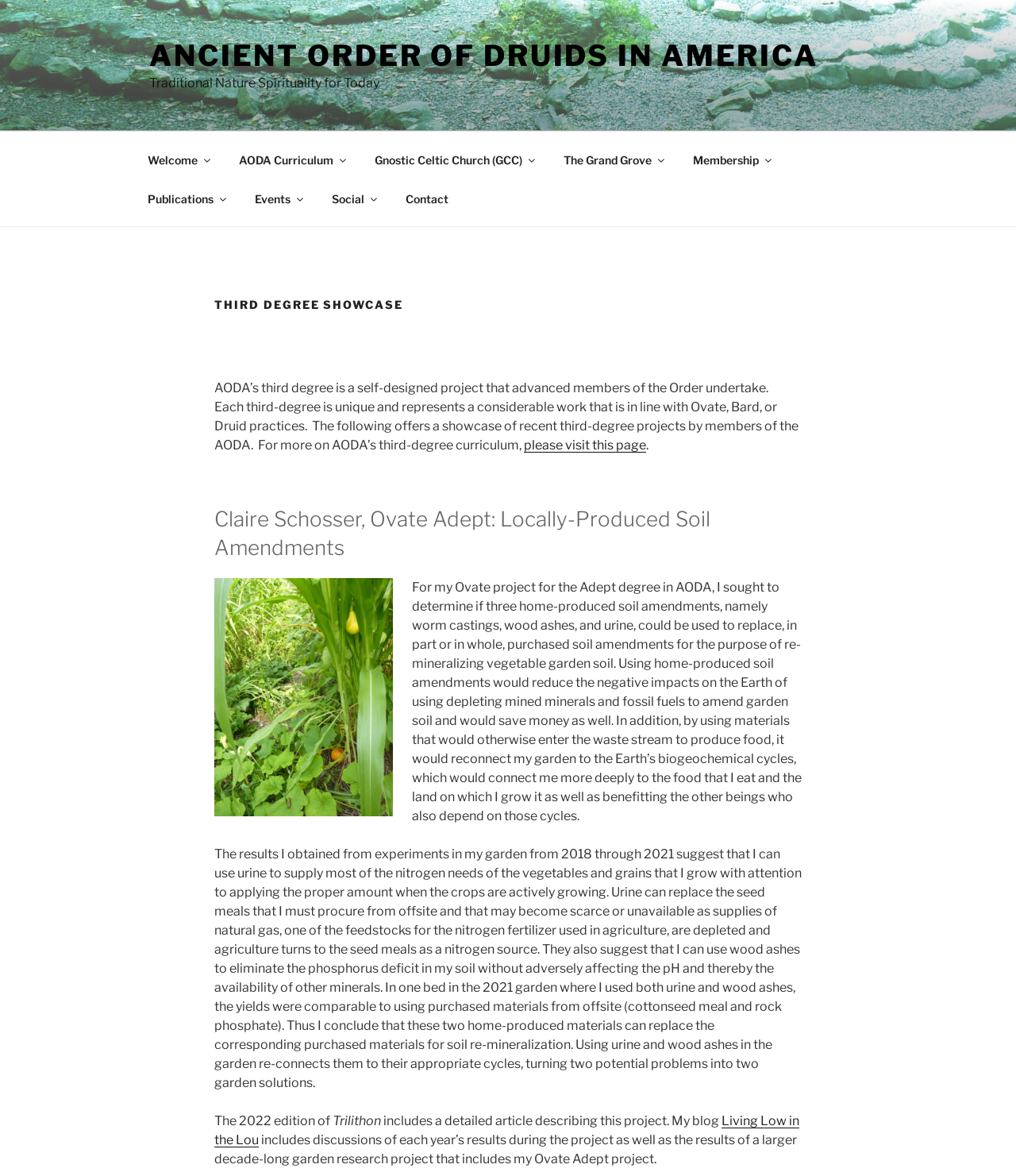What is the third degree in AODA?
Please provide a comprehensive and detailed answer to the question.

The StaticText element with the description 'AODA’s third degree is a self-designed project that advanced members of the Order undertake.' provides information about the third degree in AODA, indicating that it is a self-designed project.